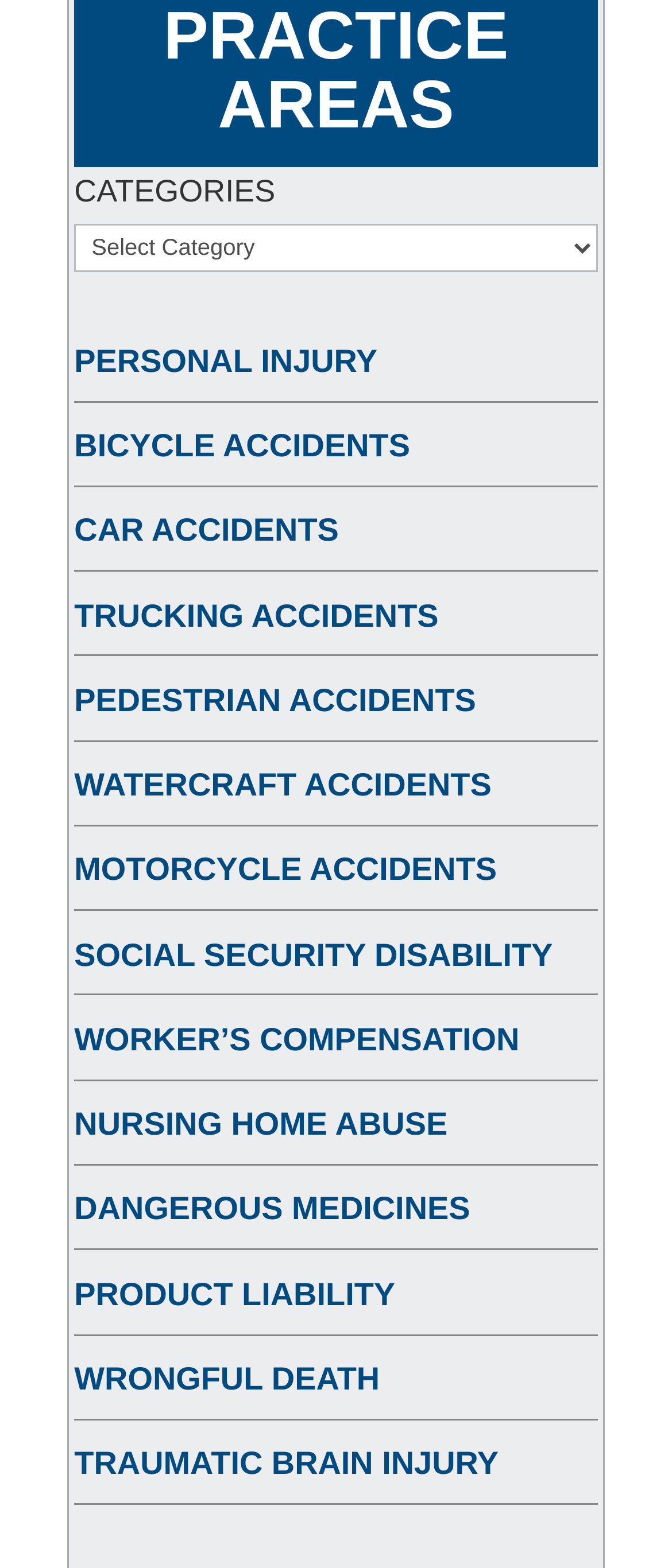Answer the question with a brief word or phrase:
How many categories are listed?

15